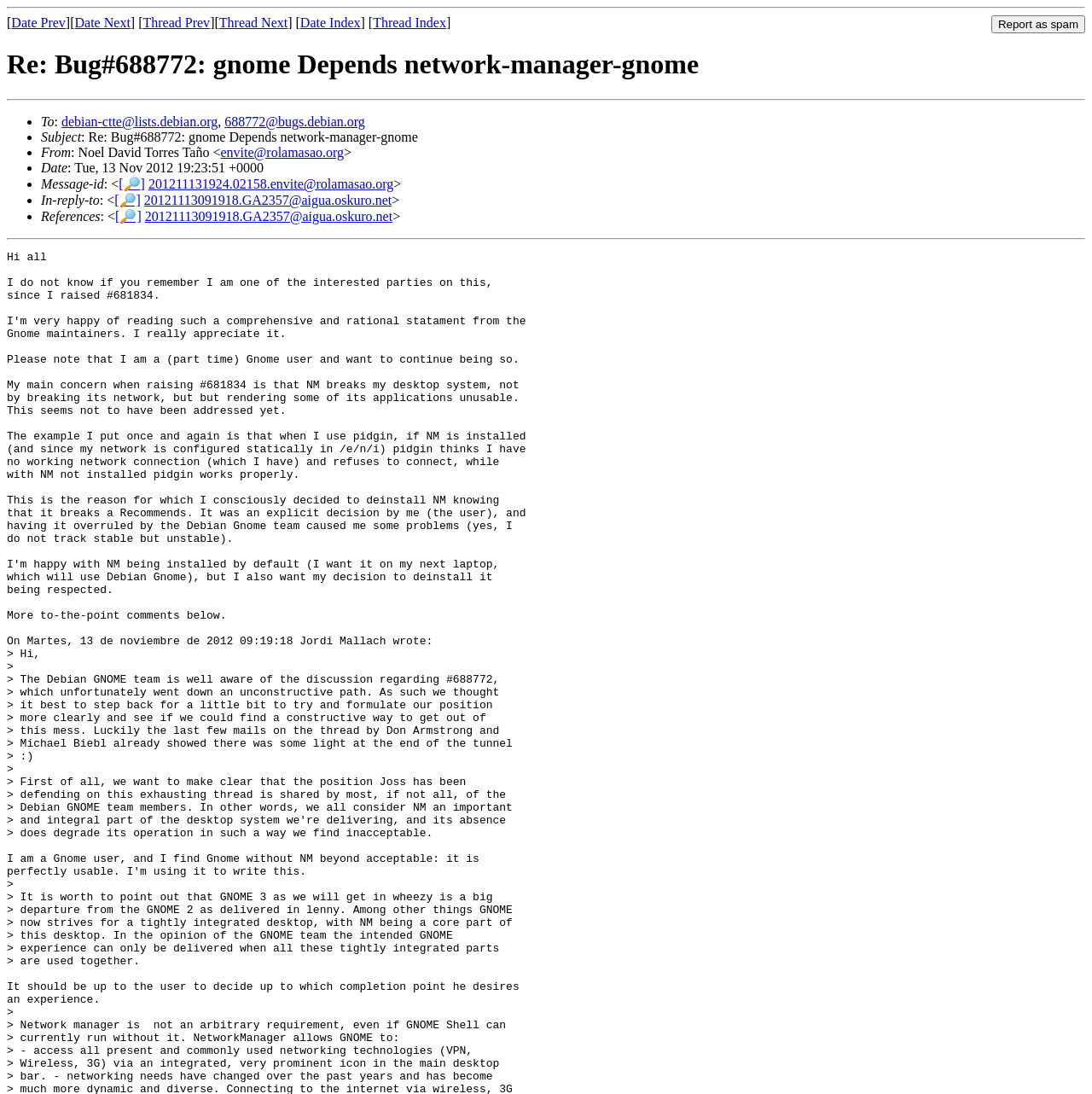Please determine the bounding box coordinates of the clickable area required to carry out the following instruction: "Check email from debian-ctte@lists.debian.org". The coordinates must be four float numbers between 0 and 1, represented as [left, top, right, bottom].

[0.056, 0.104, 0.199, 0.118]